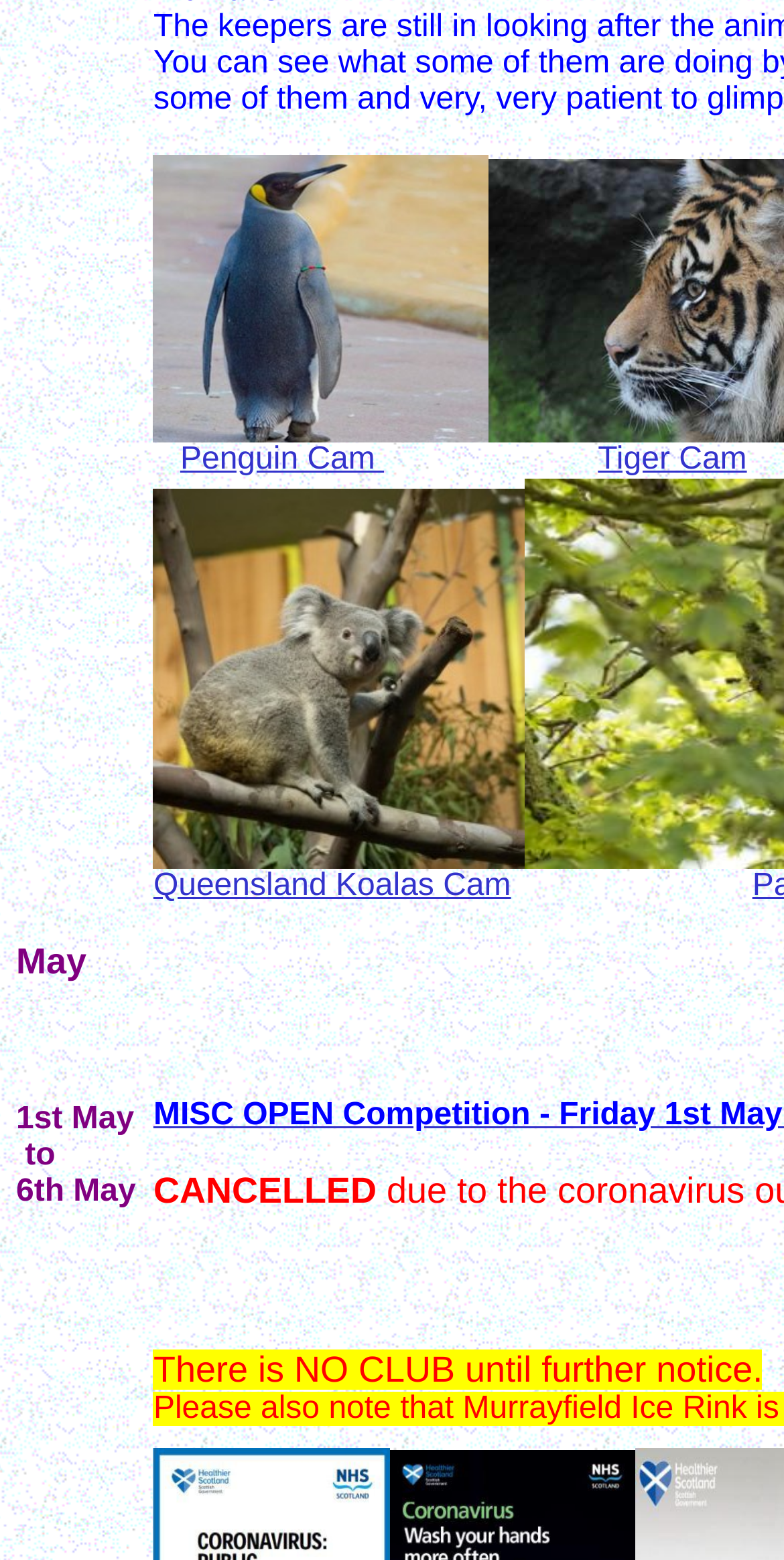Give a short answer to this question using one word or a phrase:
How many grid cells are there?

8